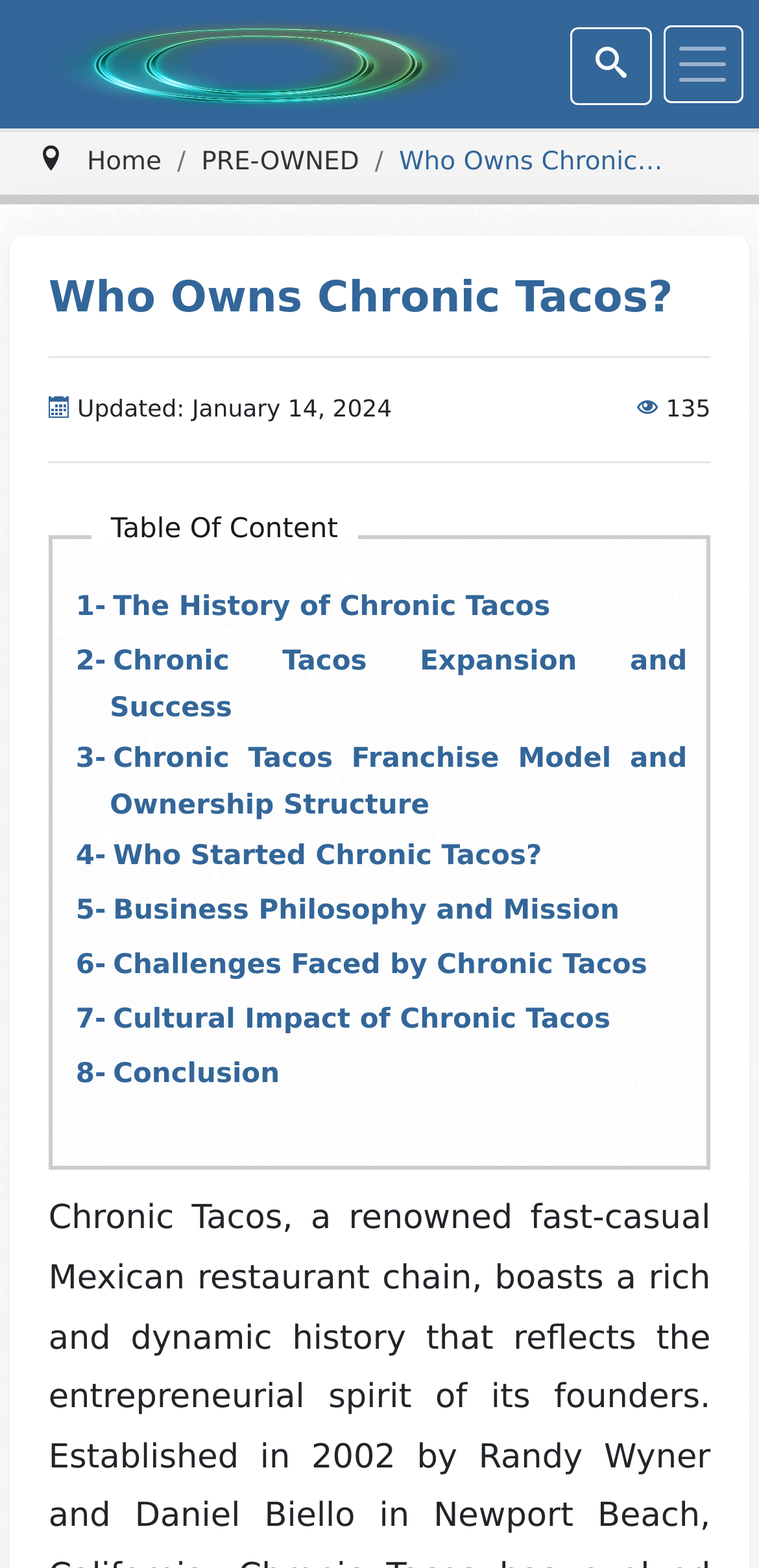Detail the webpage's structure and highlights in your description.

This webpage is about the ownership structure of Chronic Tacos, a fast-food chain. At the top-left corner, there is a link to "ownsby" accompanied by an image with the same name. On the top-right corner, there is a button with an icon. Below the button, there is a navigation breadcrumb section that contains links to "Home" and "PRE-OWNED", as well as a static text "Who Owns Chronic Tacos?".

The main heading "Who Owns Chronic Tacos?" is located below the navigation section, followed by a horizontal separator. Underneath the separator, there are two static texts: "Updated: January 14, 2024" and "135". Another horizontal separator is placed below these texts.

The majority of the webpage is occupied by a table of content section, which is divided into nine links. These links are arranged vertically and have titles such as "The History of Chronic Tacos", "Chronic Tacos Expansion and Success", "Chronic Tacos Franchise Model and Ownership Structure", and so on. The table of content section takes up most of the webpage's vertical space.